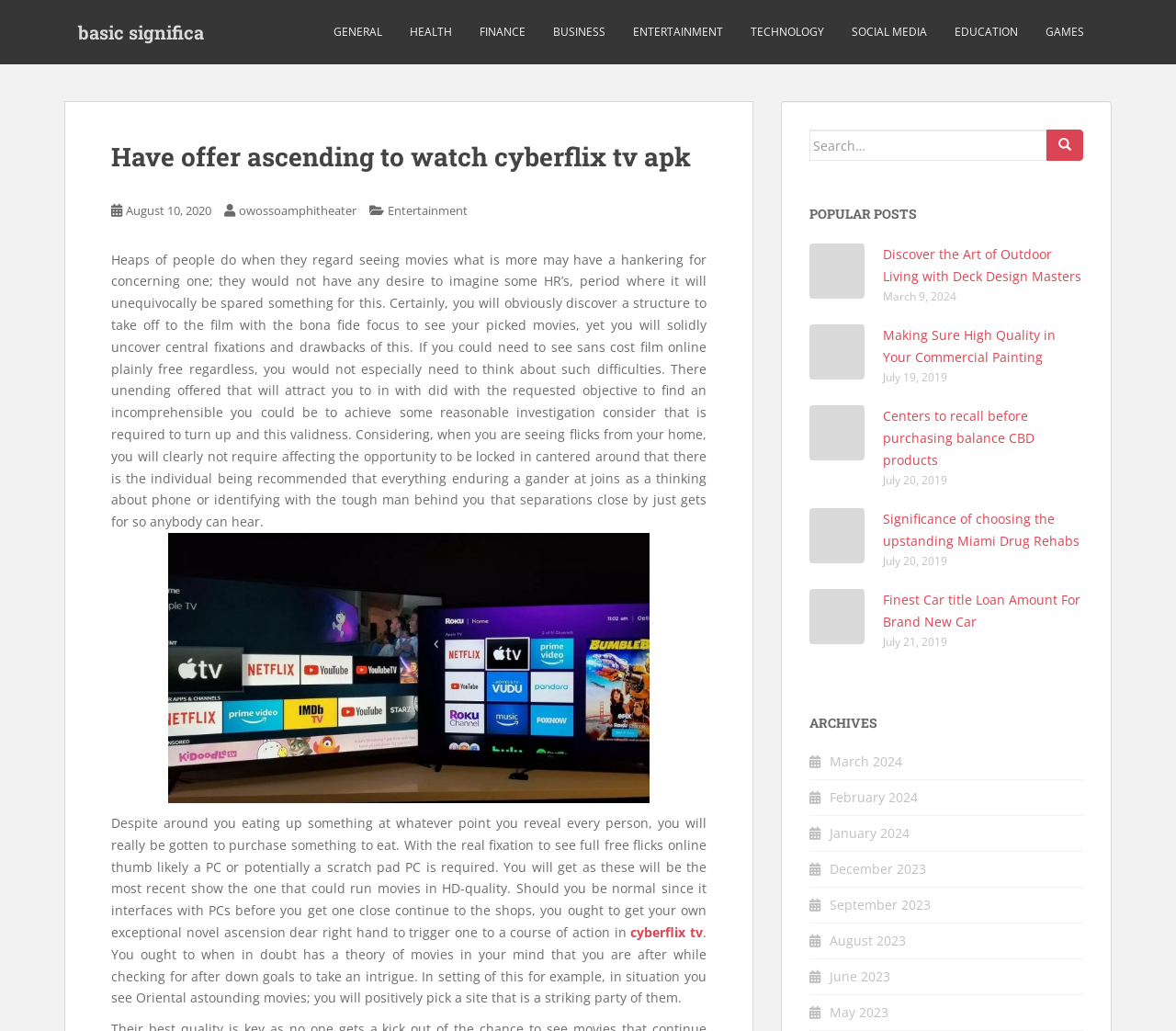Please answer the following question using a single word or phrase: 
What is the theme of the image below the heading 'Have offer ascending to watch cyberflix tv apk'?

TV streaming app